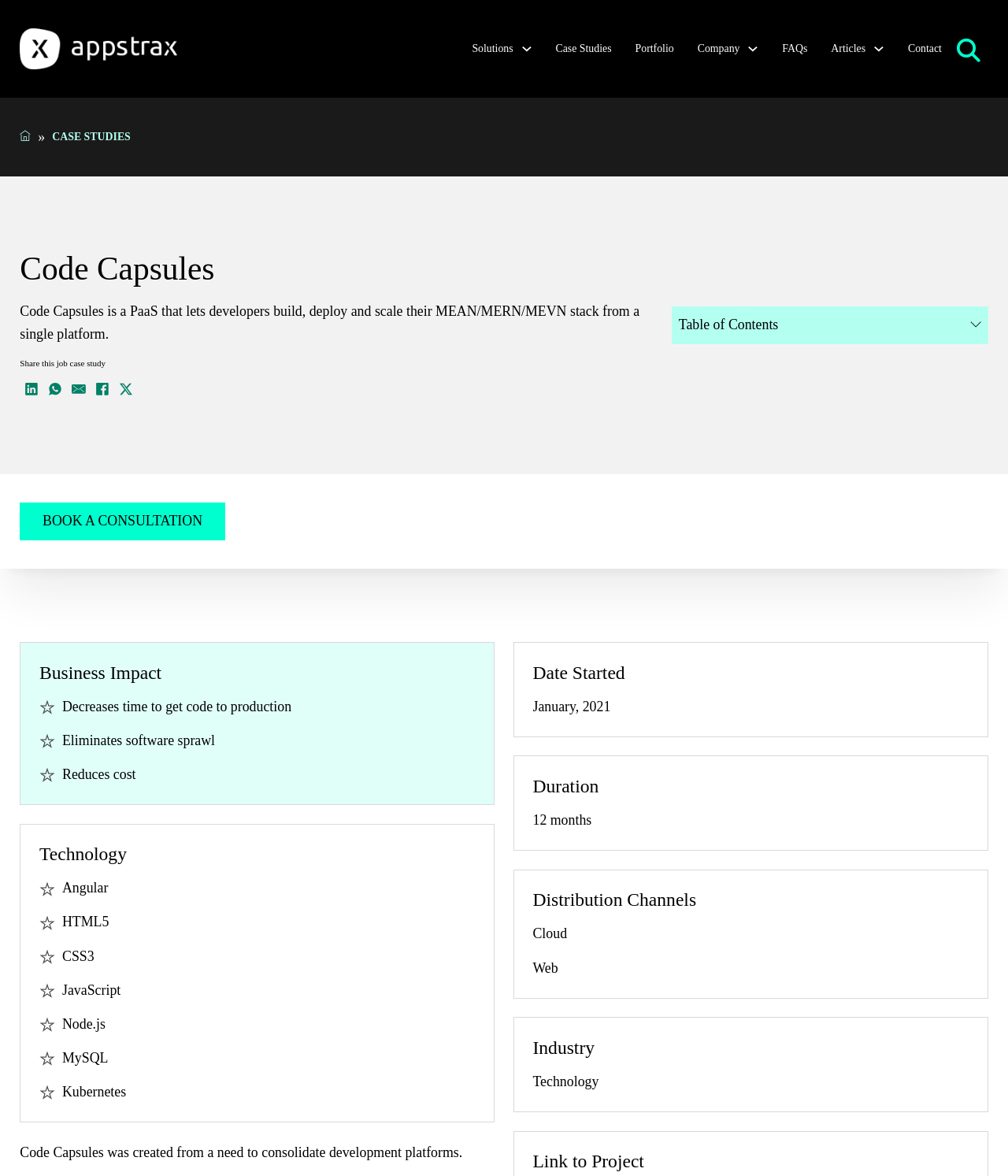What is the duration of Code Capsules?
Analyze the screenshot and provide a detailed answer to the question.

The webpage states that the duration of Code Capsules is 12 months.